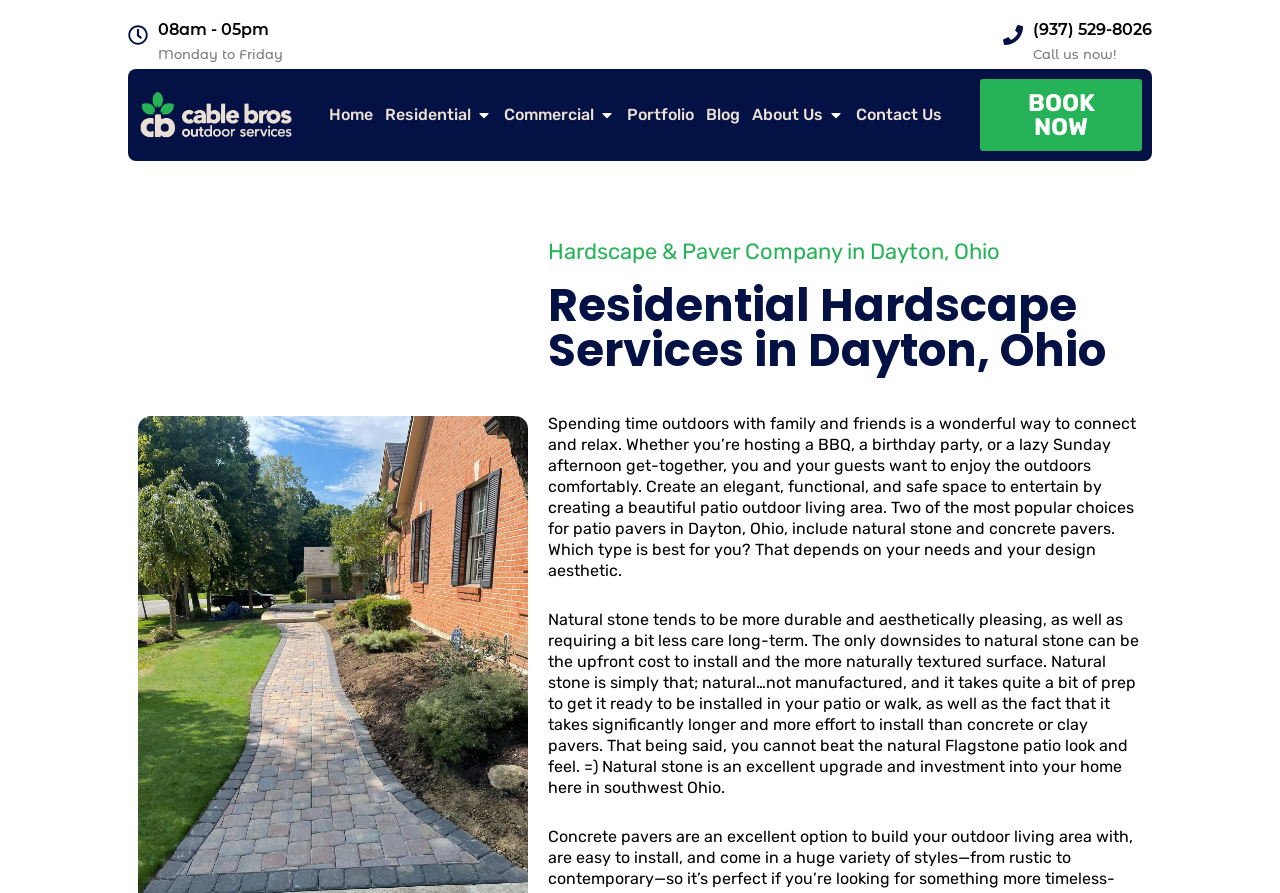Provide the bounding box coordinates of the HTML element described as: "alt="Cablebros Outdoors Logo"". The bounding box coordinates should be four float numbers between 0 and 1, i.e., [left, top, right, bottom].

[0.108, 0.1, 0.229, 0.158]